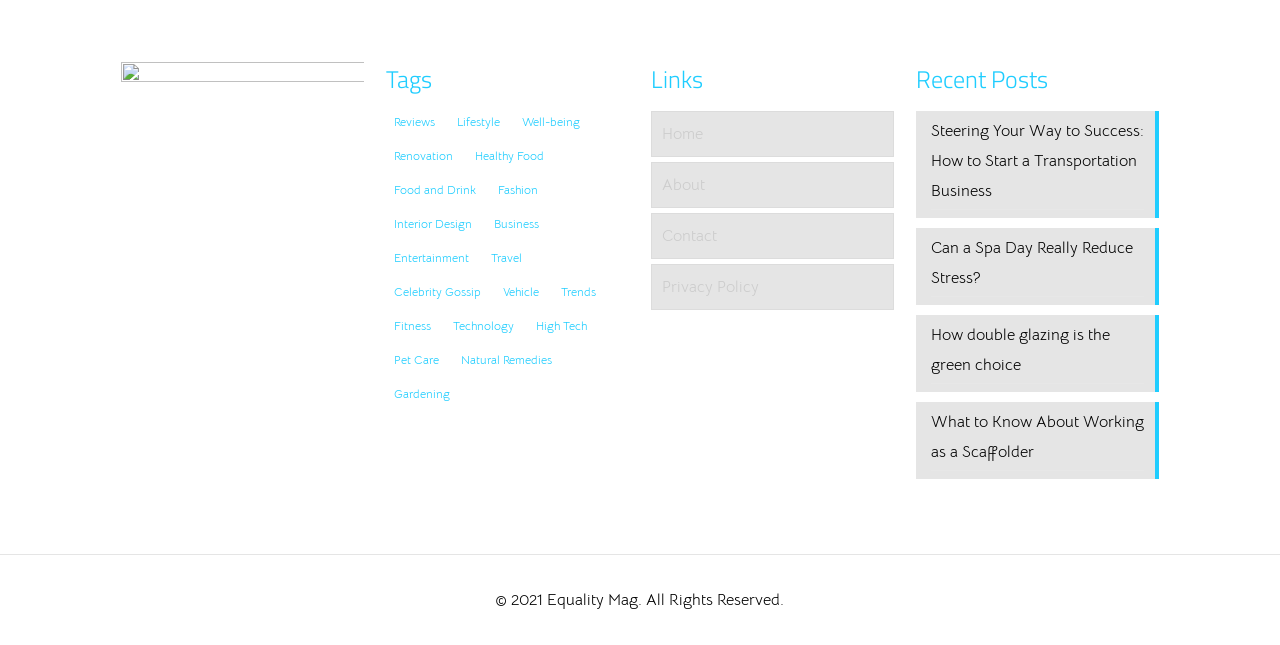Find the bounding box coordinates corresponding to the UI element with the description: "Fashion". The coordinates should be formatted as [left, top, right, bottom], with values as floats between 0 and 1.

[0.382, 0.277, 0.426, 0.311]